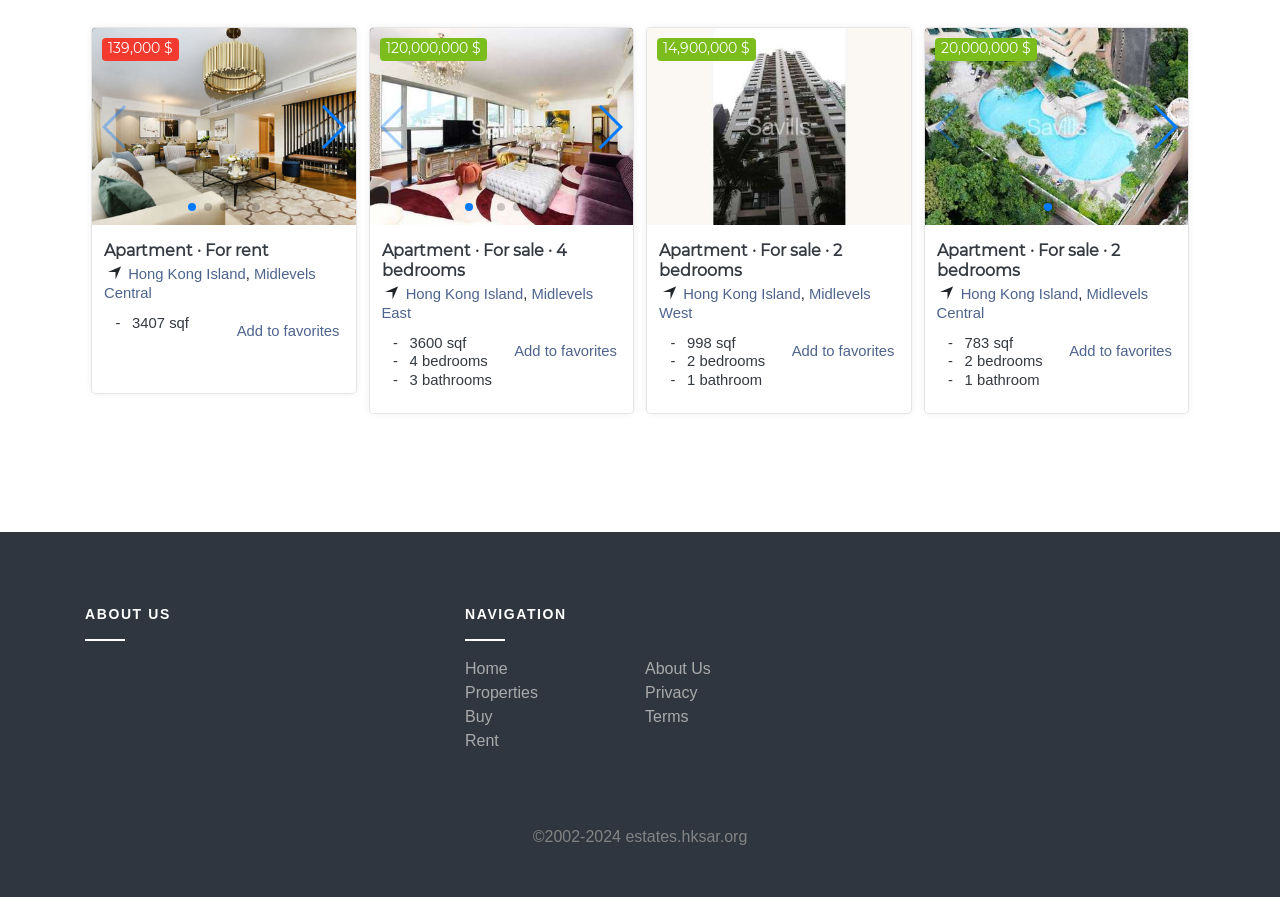Analyze the image and answer the question with as much detail as possible: 
What is the location of the third apartment for sale?

The third apartment for sale is located in Midlevels East, which is indicated by the link element with the text 'Midlevels East' and the preceding link elements with similar text.